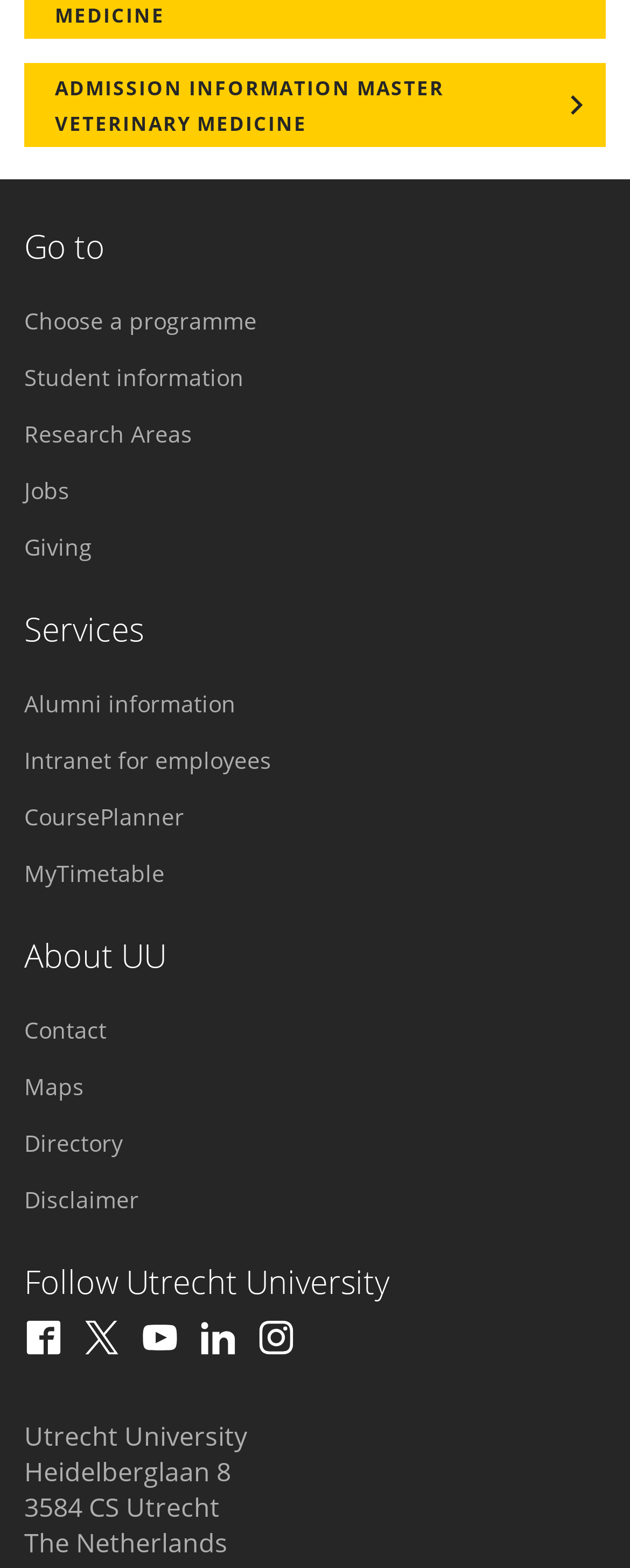Calculate the bounding box coordinates for the UI element based on the following description: "Maps". Ensure the coordinates are four float numbers between 0 and 1, i.e., [left, top, right, bottom].

[0.038, 0.684, 0.885, 0.702]